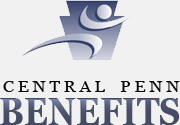What is the font style of 'BENEFITS'?
Please provide a comprehensive answer based on the contents of the image.

The font style of 'BENEFITS' is bolder because the caption states that it is 'prominently featured in a bolder typeface', which suggests that the font style of 'BENEFITS' is more prominent and thicker compared to the rest of the text.